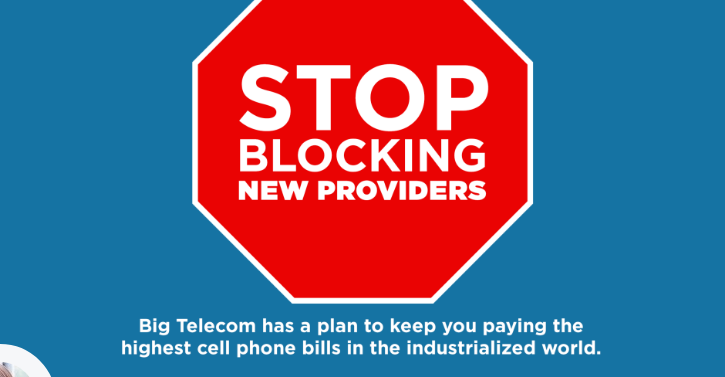What is the main concern addressed in the image?
Please use the visual content to give a single word or phrase answer.

Competition in telecom industry